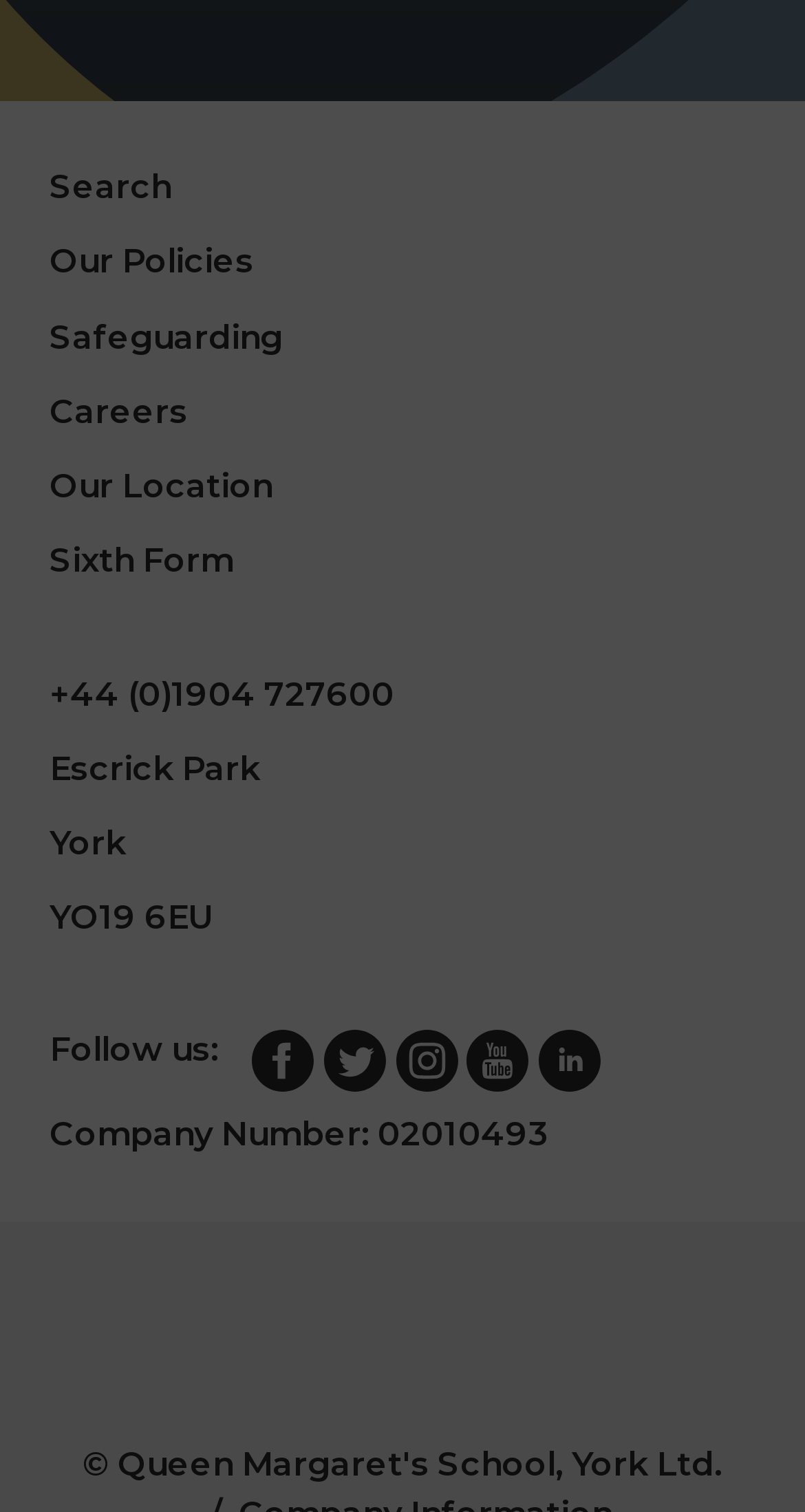Identify the bounding box coordinates of the clickable region necessary to fulfill the following instruction: "Call the school". The bounding box coordinates should be four float numbers between 0 and 1, i.e., [left, top, right, bottom].

[0.062, 0.443, 0.49, 0.476]